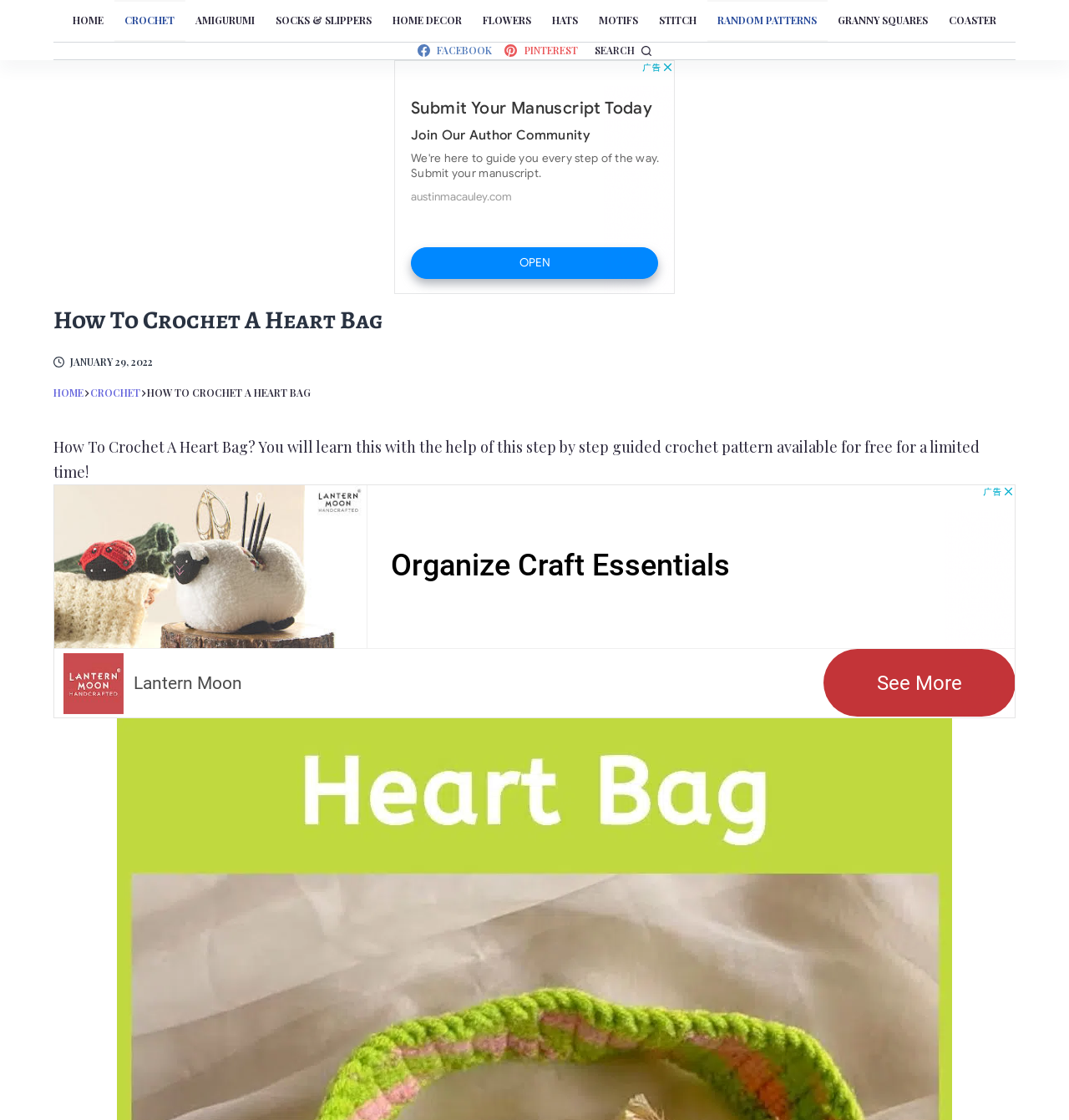Identify the bounding box coordinates of the clickable region to carry out the given instruction: "Skip to content".

[0.0, 0.0, 0.031, 0.015]